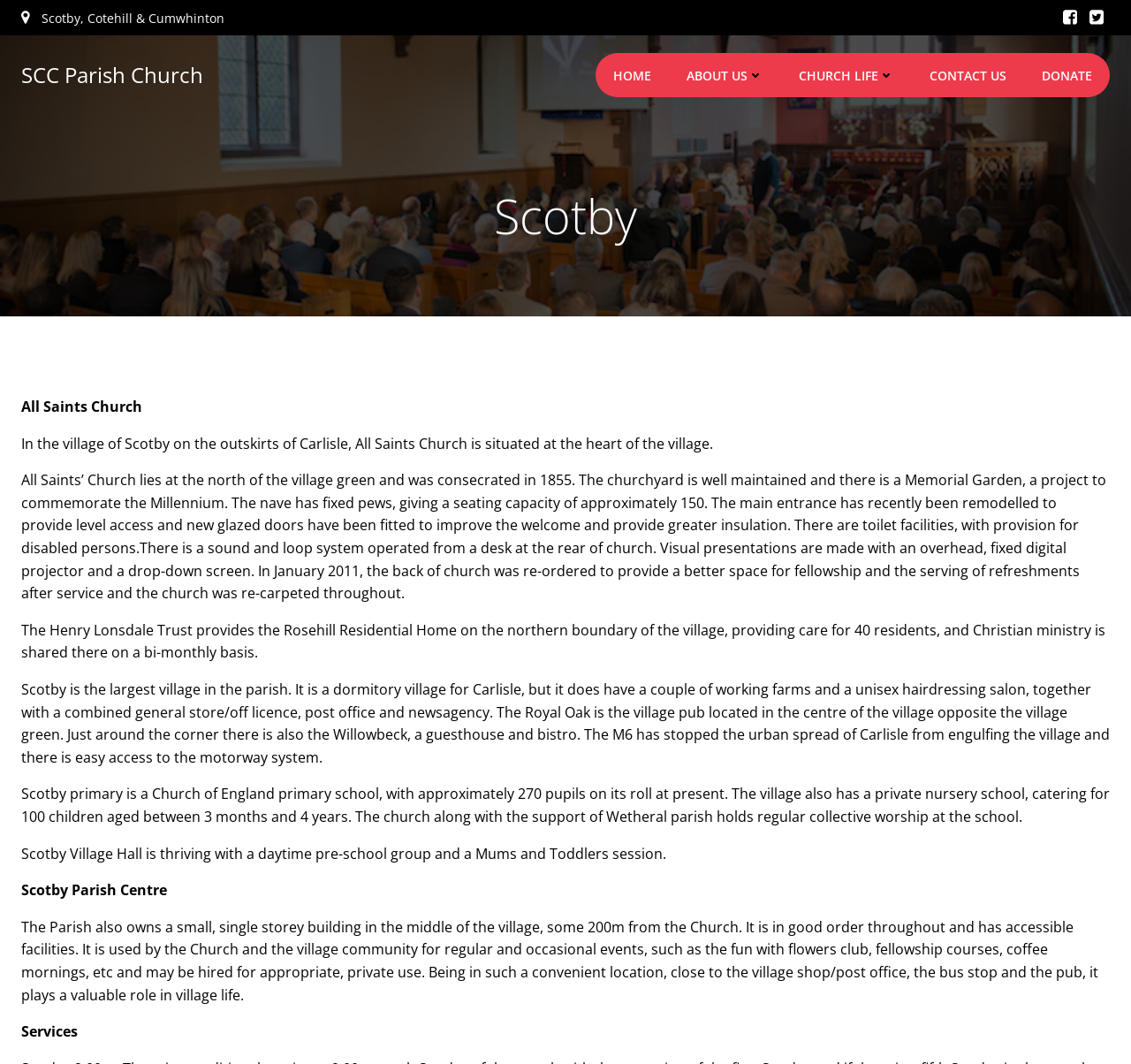Show the bounding box coordinates for the HTML element as described: "Scotby, Cotehill & Cumwhinton".

[0.019, 0.009, 0.198, 0.025]